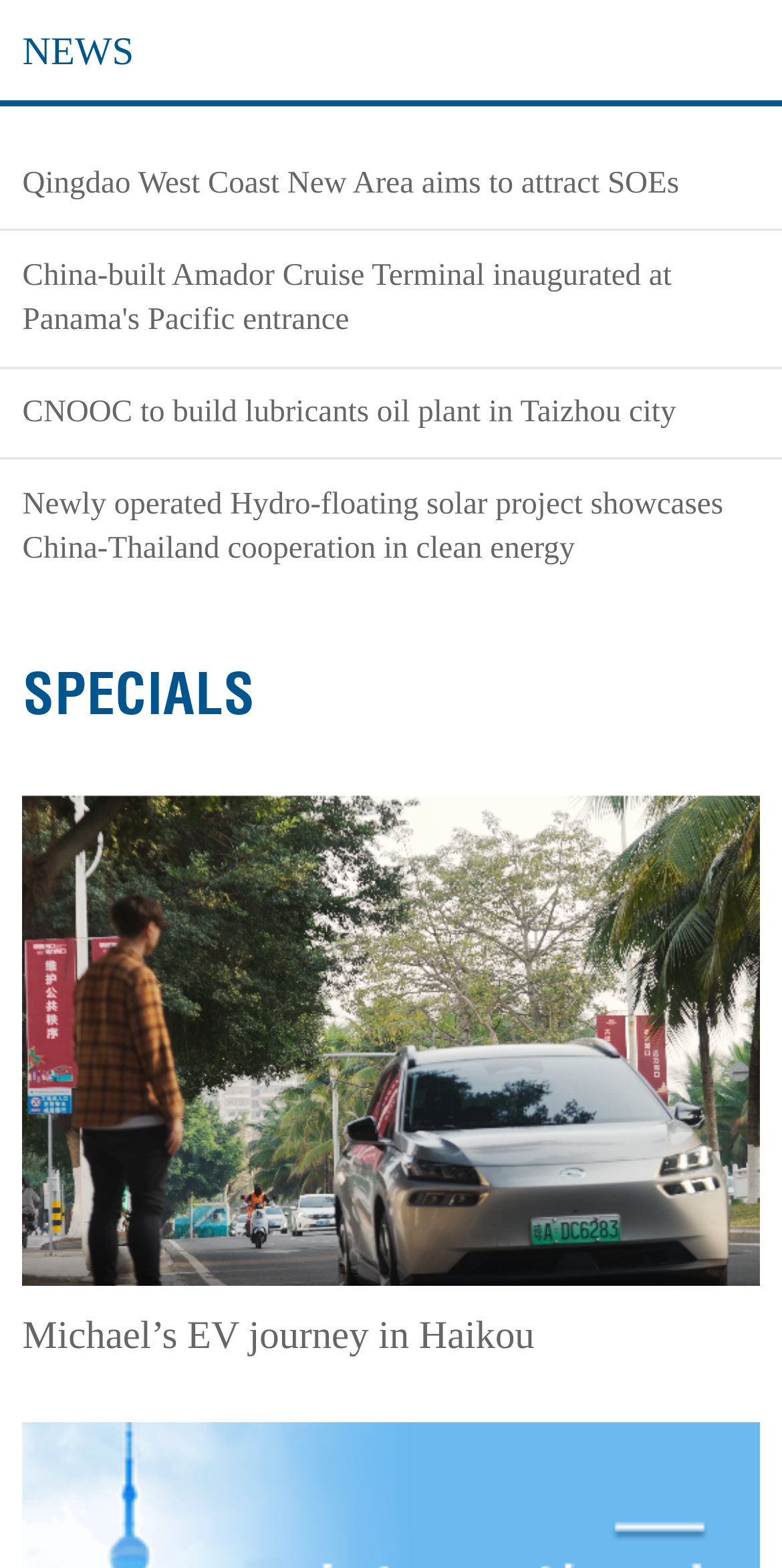Please look at the image and answer the question with a detailed explanation: What is the topic of the 'Michael’s EV journey in Haikou' article?

I looked at the link 'Michael’s EV journey in Haikou' and inferred that the topic of the article is about Michael's electric vehicle journey in Haikou.